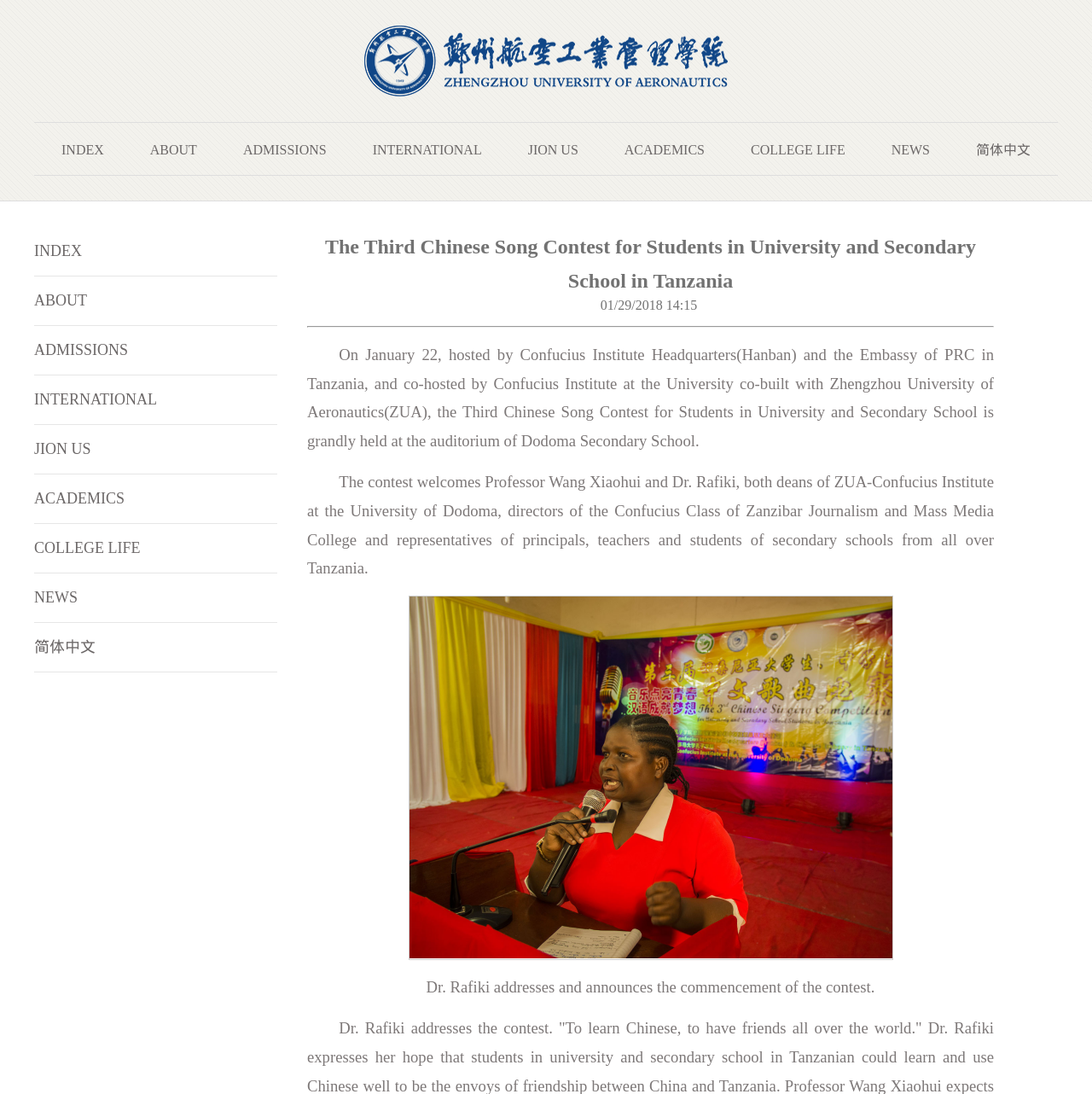Who addressed the contest and announced its commencement?
Based on the visual information, provide a detailed and comprehensive answer.

I found this answer by reading the StaticText element with the text 'Dr. Rafiki addresses and announces the commencement of the contest.'